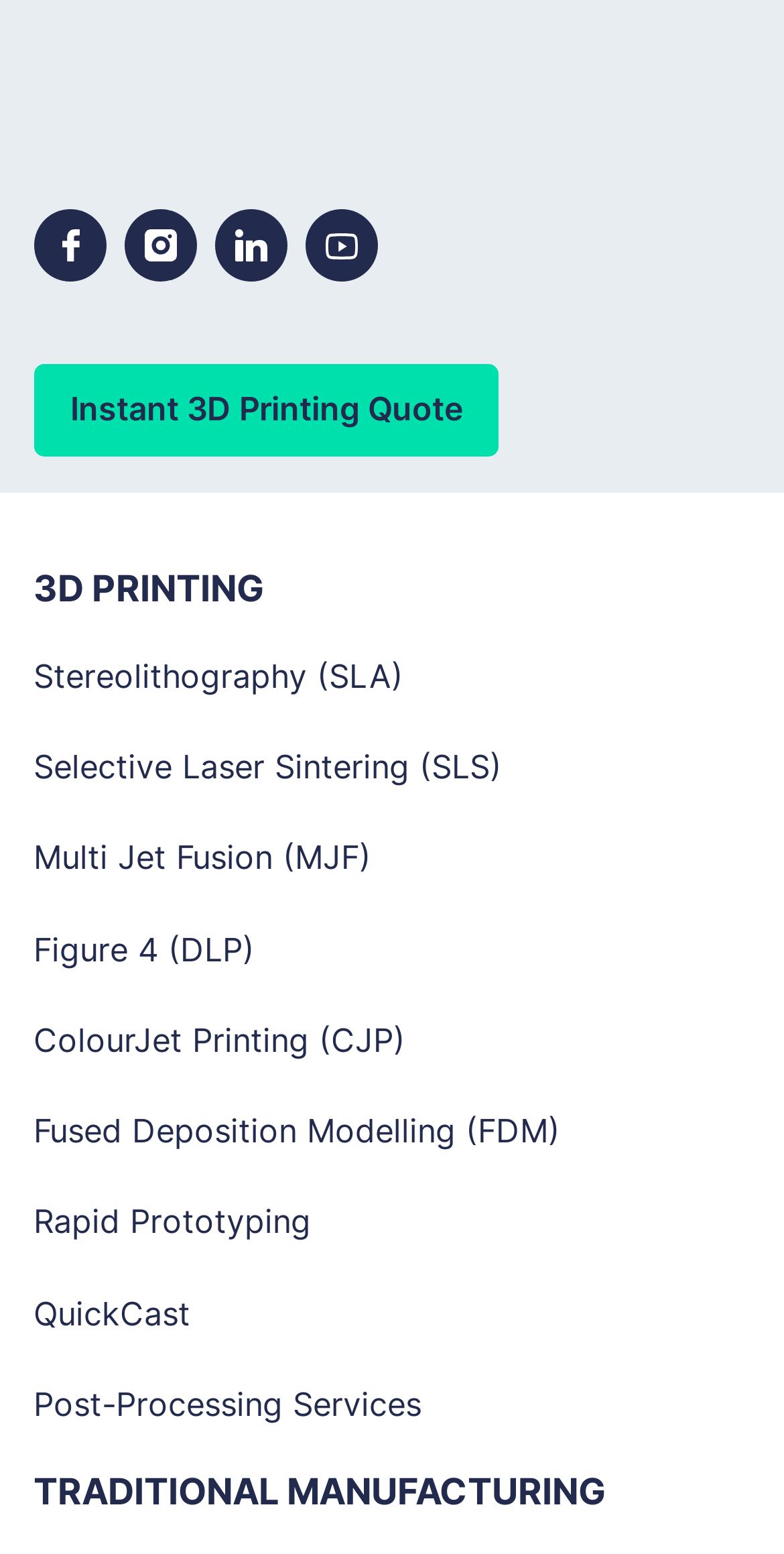Based on the image, give a detailed response to the question: What is the second category listed?

The second category listed on the webpage is 'TRADITIONAL MANUFACTURING' which is a heading that appears below the '3D PRINTING' category.